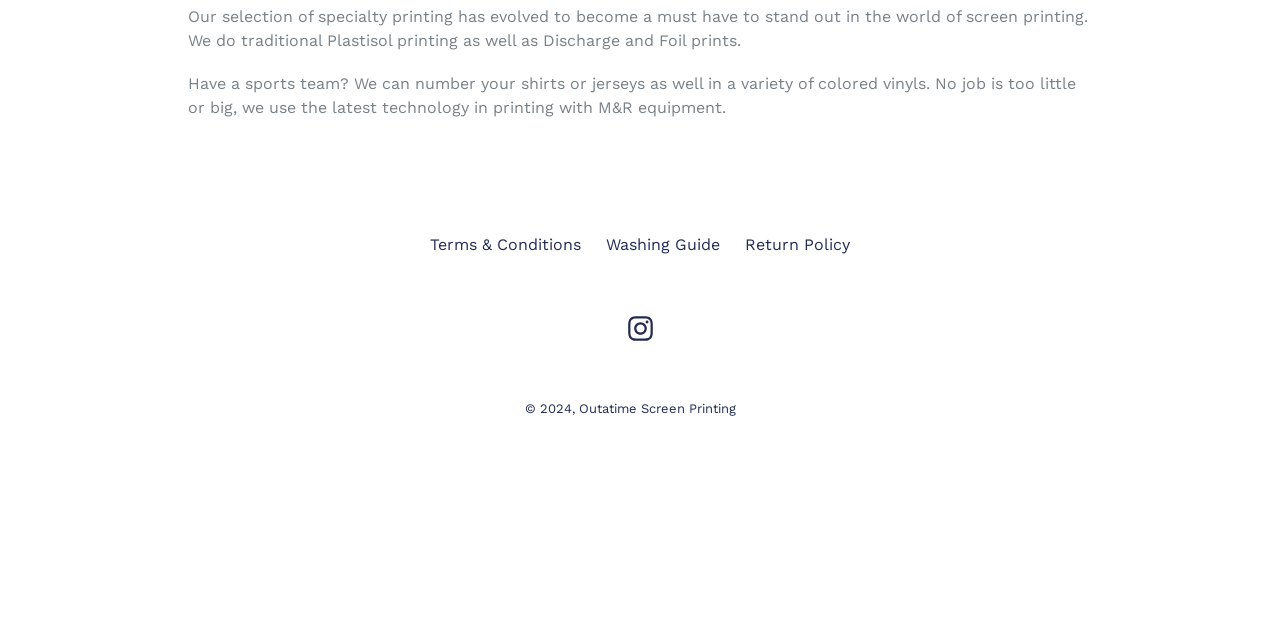Identify the bounding box for the element characterized by the following description: "Outatime Screen Printing".

[0.452, 0.627, 0.575, 0.65]